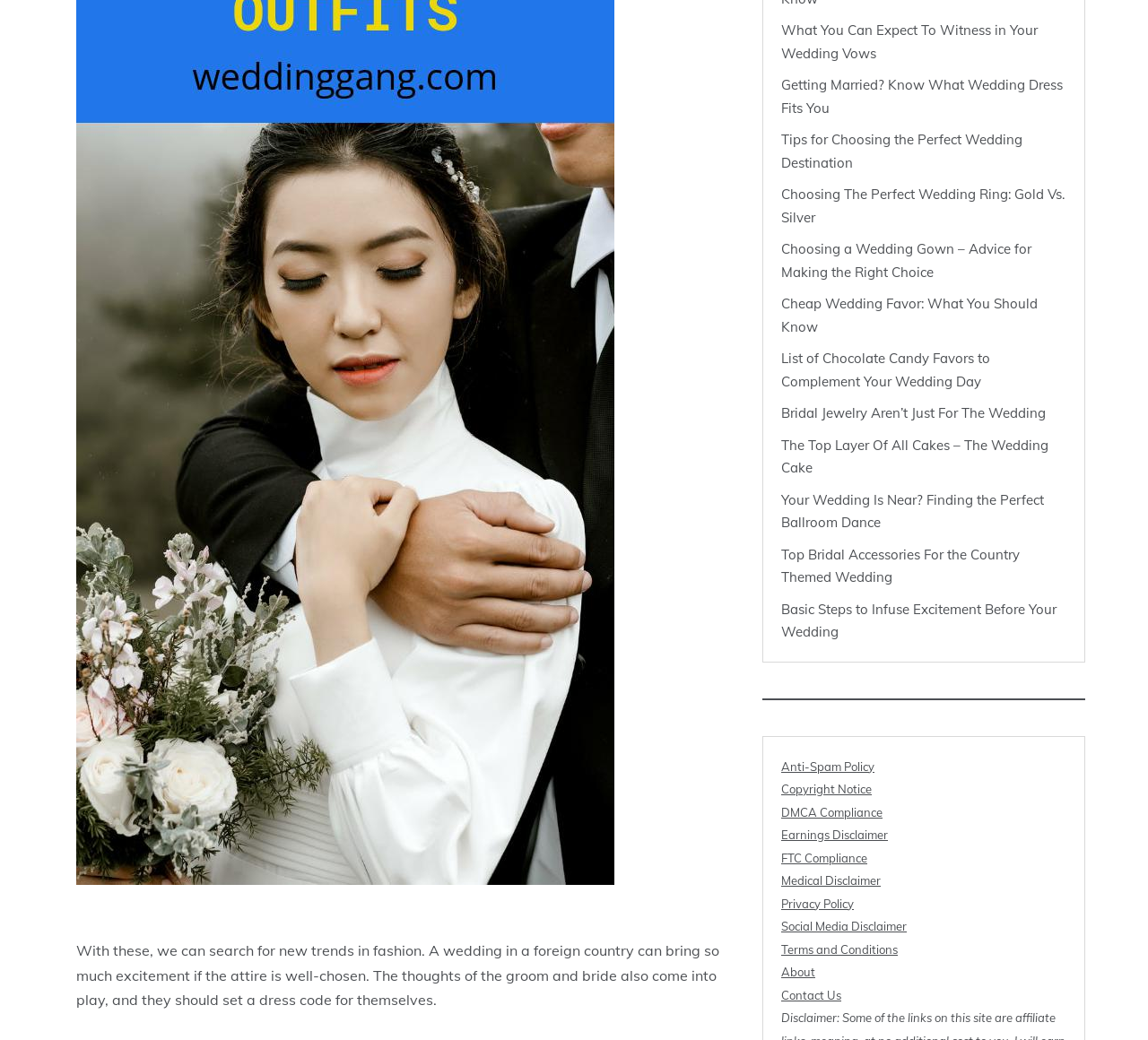Please locate the bounding box coordinates of the element that should be clicked to achieve the given instruction: "Learn about choosing the perfect wedding ring".

[0.68, 0.179, 0.927, 0.217]